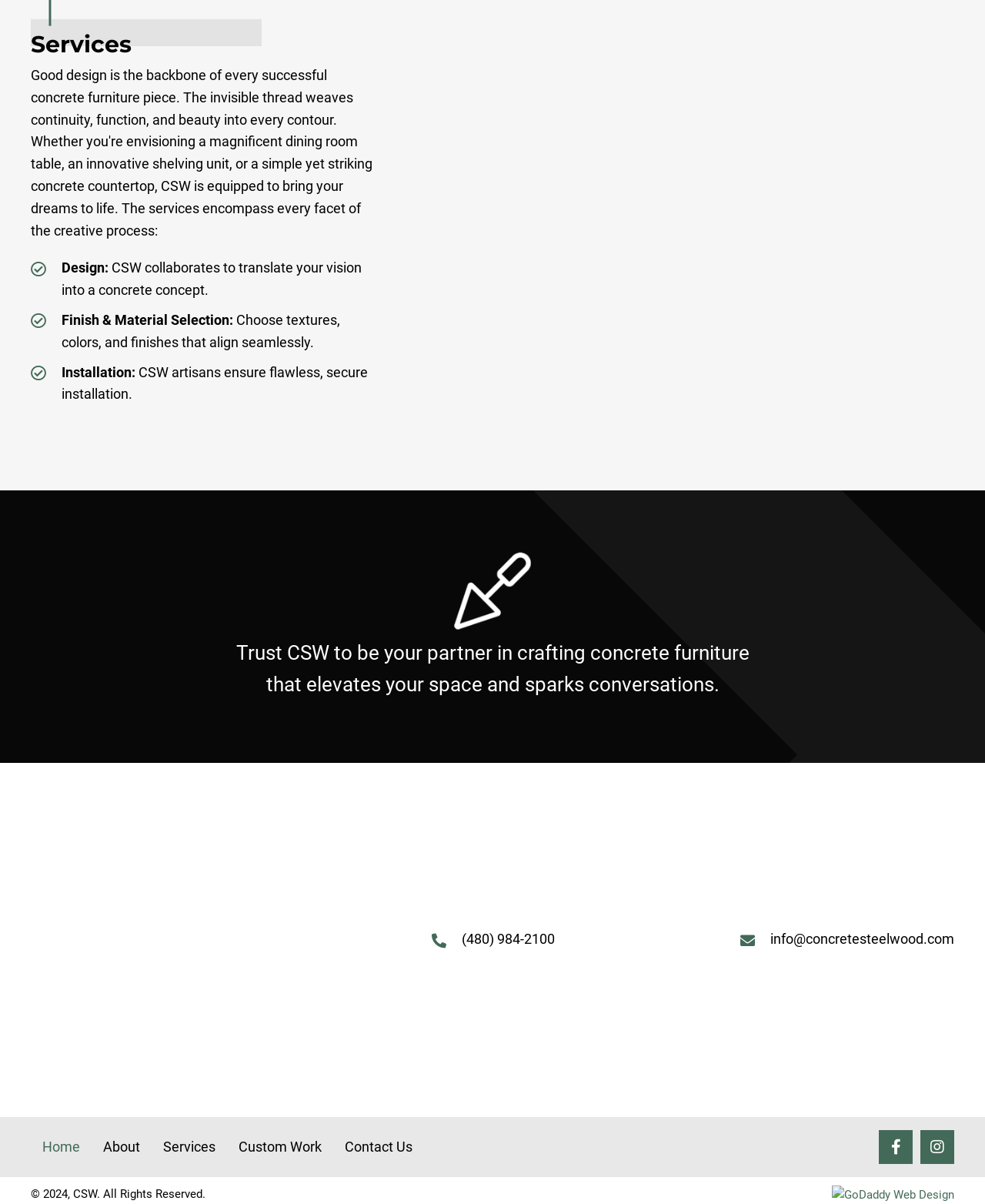Show the bounding box coordinates for the HTML element described as: "Contact Us".

[0.342, 0.94, 0.427, 0.965]